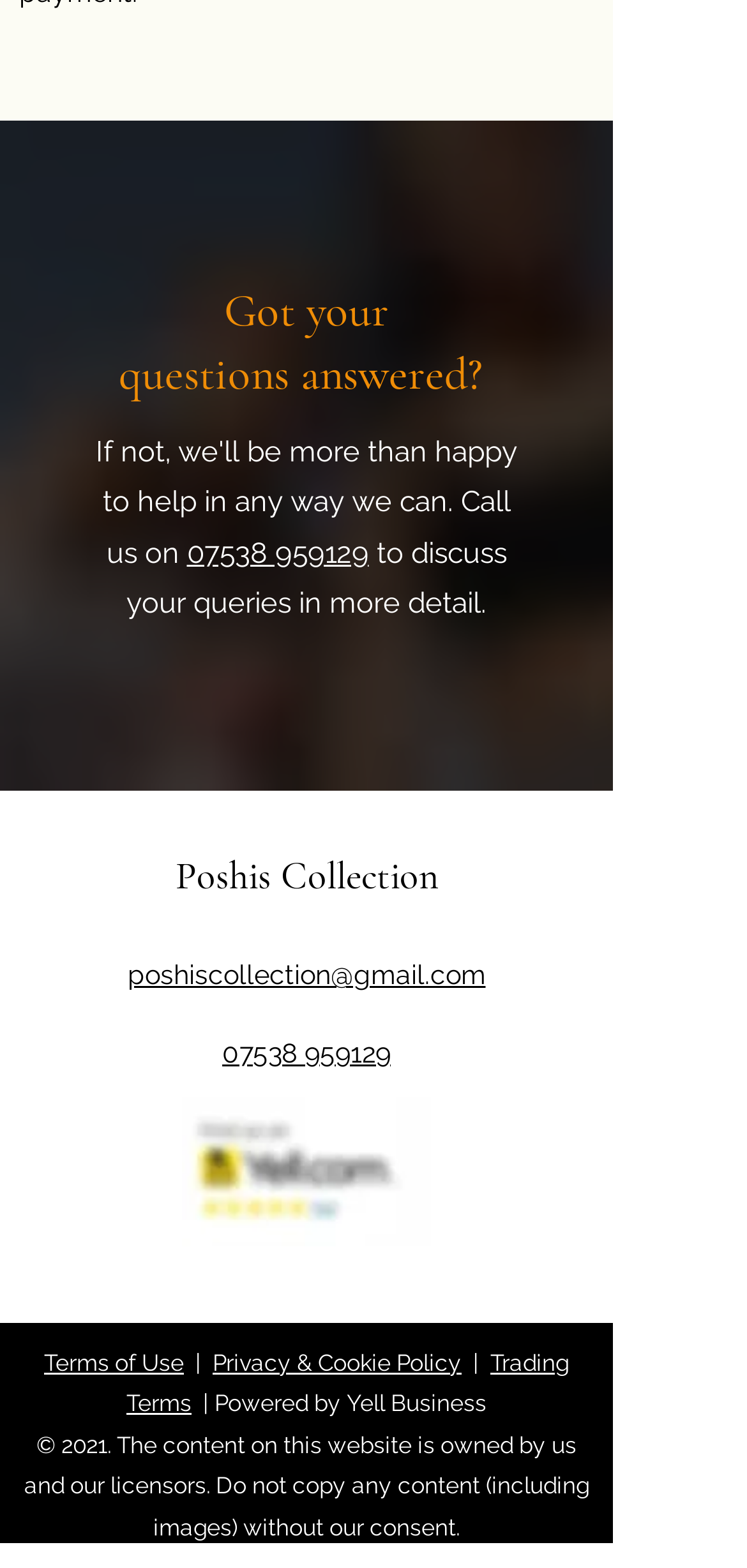How many links are available in the footer section?
Kindly answer the question with as much detail as you can.

The footer section contains links to 'Terms of Use', 'Privacy & Cookie Policy', 'Trading Terms', and a separator in between, so there are a total of 4 links available in the footer section.